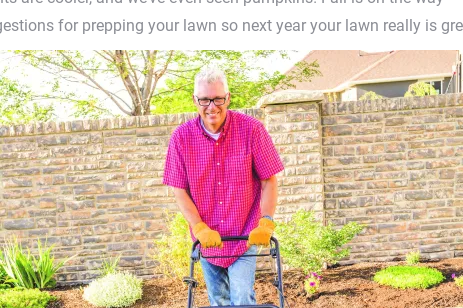Using the information in the image, could you please answer the following question in detail:
What type of wall is in the background?

The background of the image features a rustic stone wall, which adds to the autumn atmosphere and suggests that the lawn is well-maintained and has a natural, rustic charm.